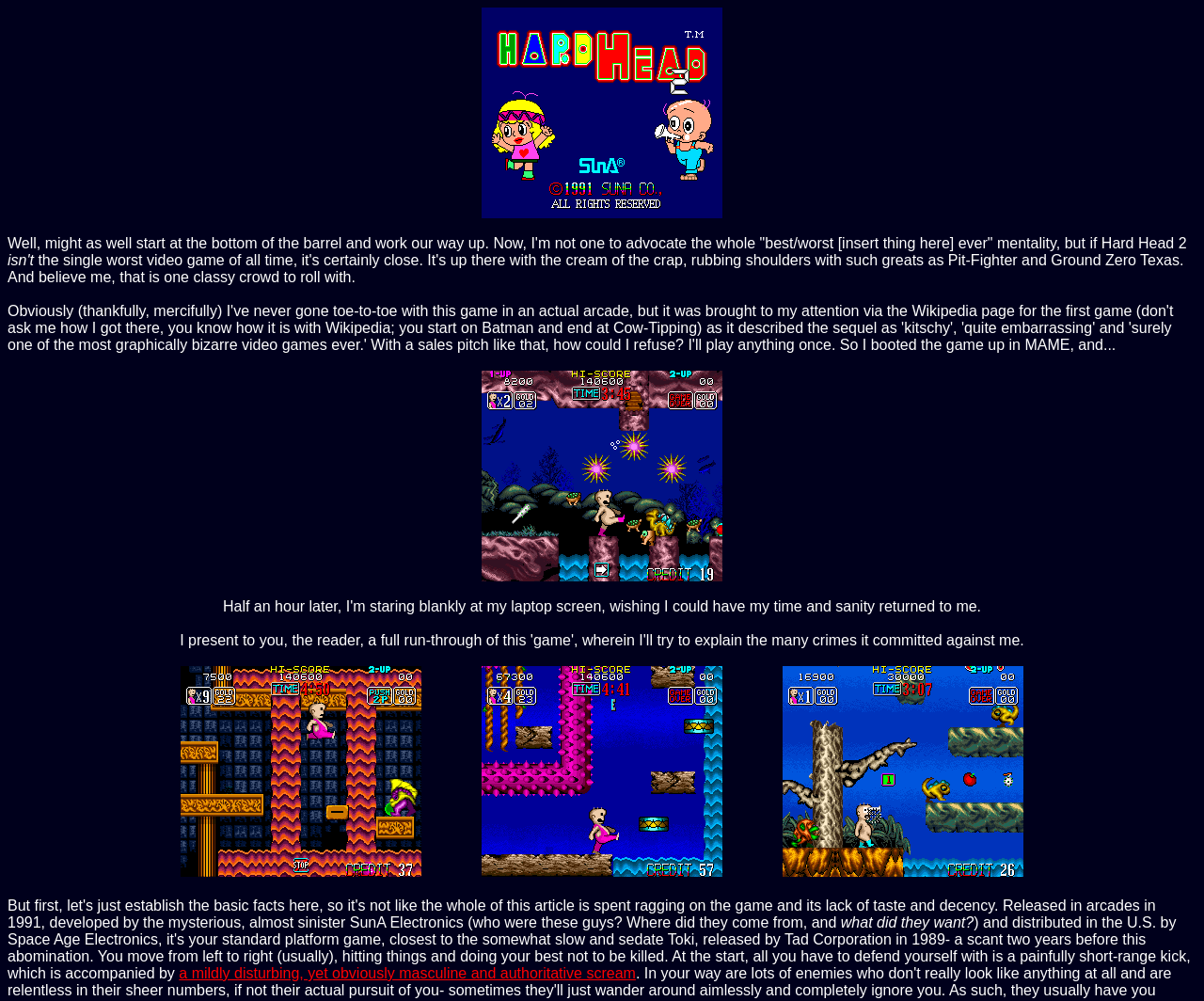Explain in detail what you observe on this webpage.

The webpage appears to be a humorous review or critique of a game or product called "Hard Head 2". At the top of the page, there is a large image with a sarcastic comment about the game's artwork, taking up about a quarter of the screen. Below this image, there is a block of text that sets the tone for the rest of the page, discussing the reviewer's approach to evaluating the game.

In the middle of the page, there are three images placed side by side, each with its own humorous commentary. The first image is a pink boot stamping on a turtle-like creature, with a caption that exaggerates the game's graphics. The second image shows an enemy character, with a caption that pokes fun at its design. The third image depicts a kung-fu fighting scene, with a caption that references a popular song.

Towards the bottom of the page, there is another image with a caption that appears to be a sound effect, "DURRRRRRRR". Below this, there is a line of text that asks a question, "what did they want?" Finally, there is a link at the very bottom of the page that leads to a "mildly disturbing, yet obviously masculine and authoritative scream". Overall, the page has a playful and lighthearted tone, with a focus on humorously critiquing the game's design and graphics.